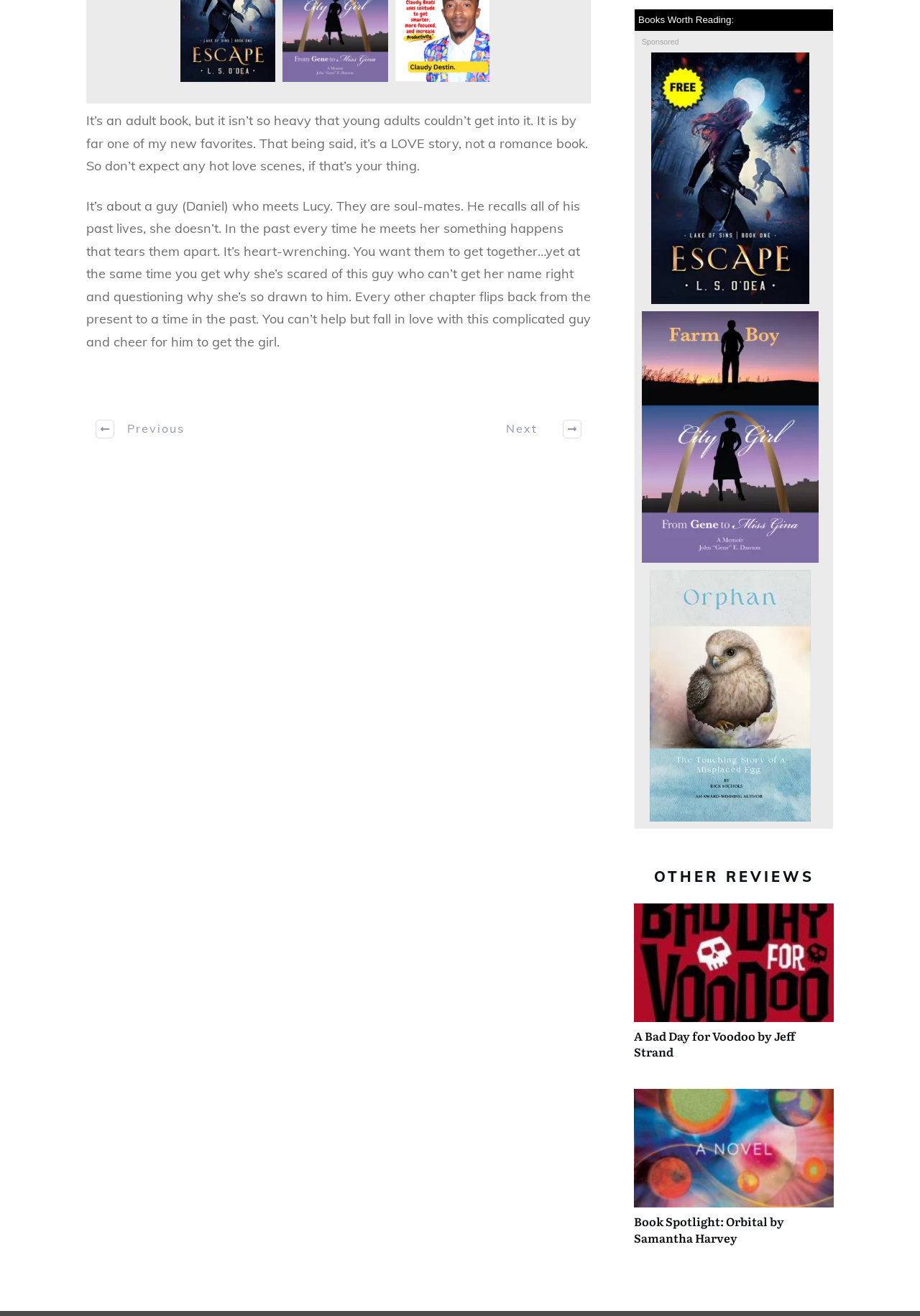What is the relationship between Daniel and Lucy?
Please answer using one word or phrase, based on the screenshot.

Soul-mates